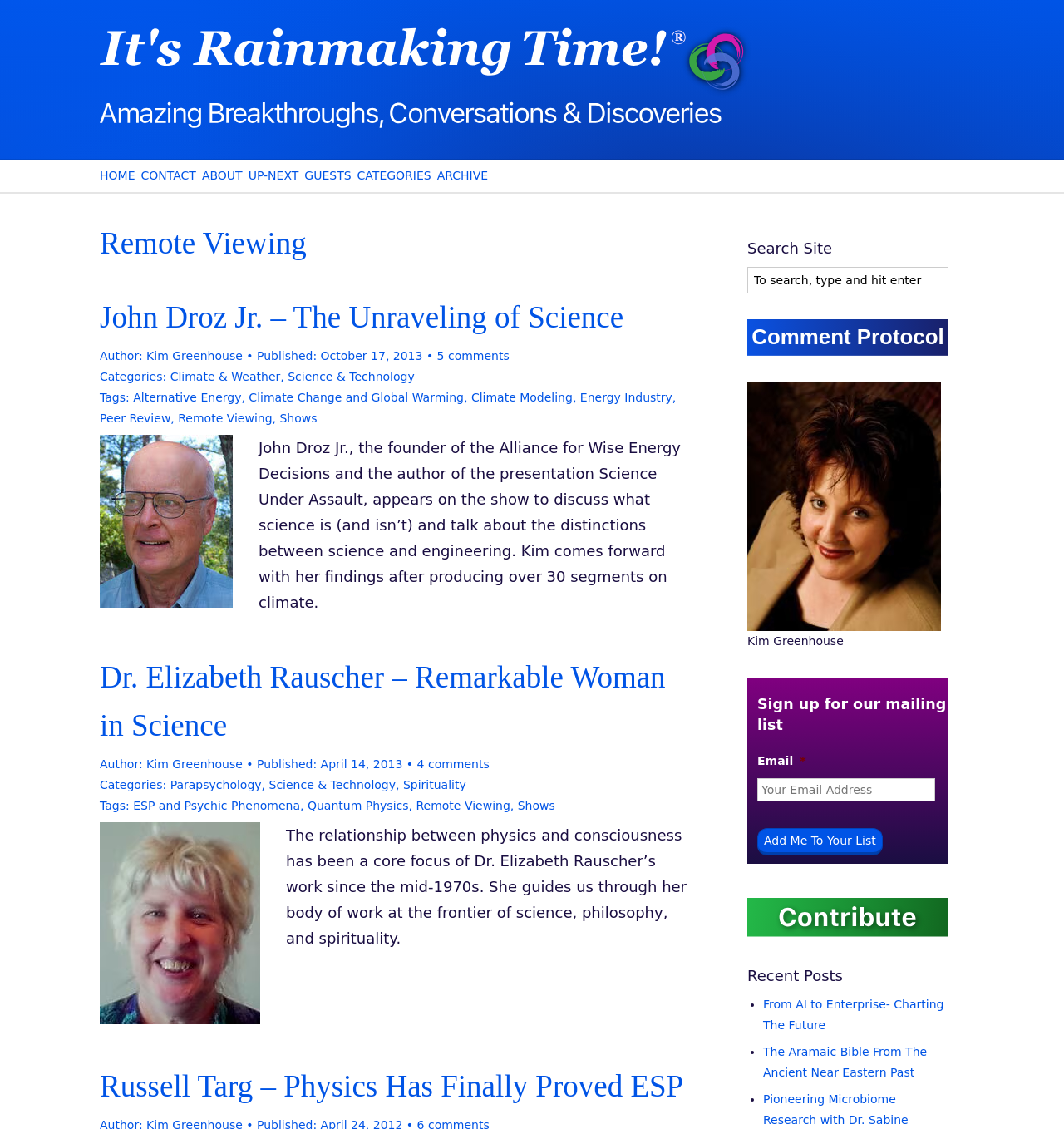Determine the bounding box coordinates for the region that must be clicked to execute the following instruction: "Read the post 'John Droz Jr. – The Unraveling of Science'".

[0.094, 0.266, 0.586, 0.296]